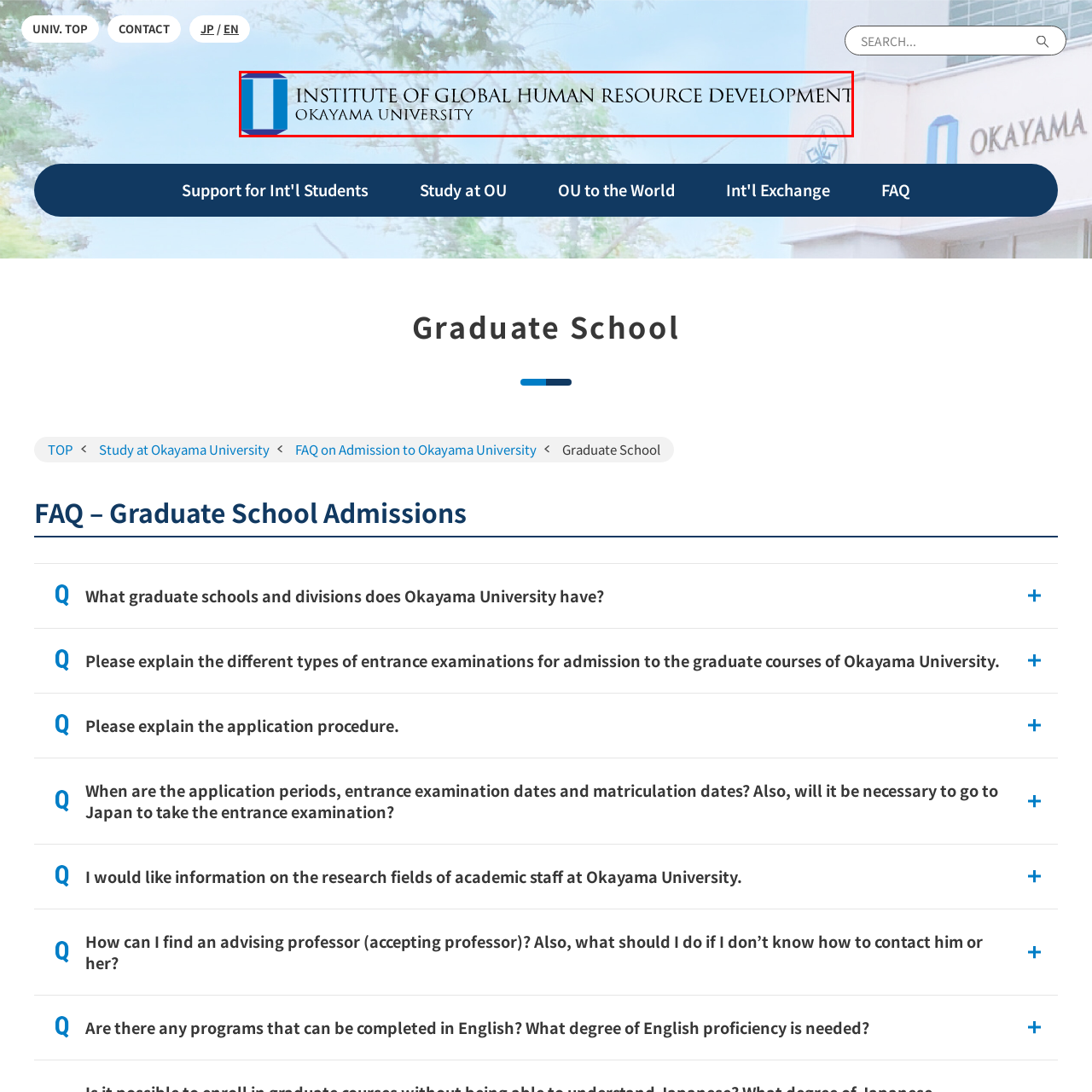What is the focus of the institute?
Look at the image enclosed by the red bounding box and give a detailed answer using the visual information available in the image.

The serene backdrop of the image suggests a focus on education and development, which is further reinforced by the title 'INSTITUTE OF GLOBAL HUMAN RESOURCE DEVELOPMENT'.